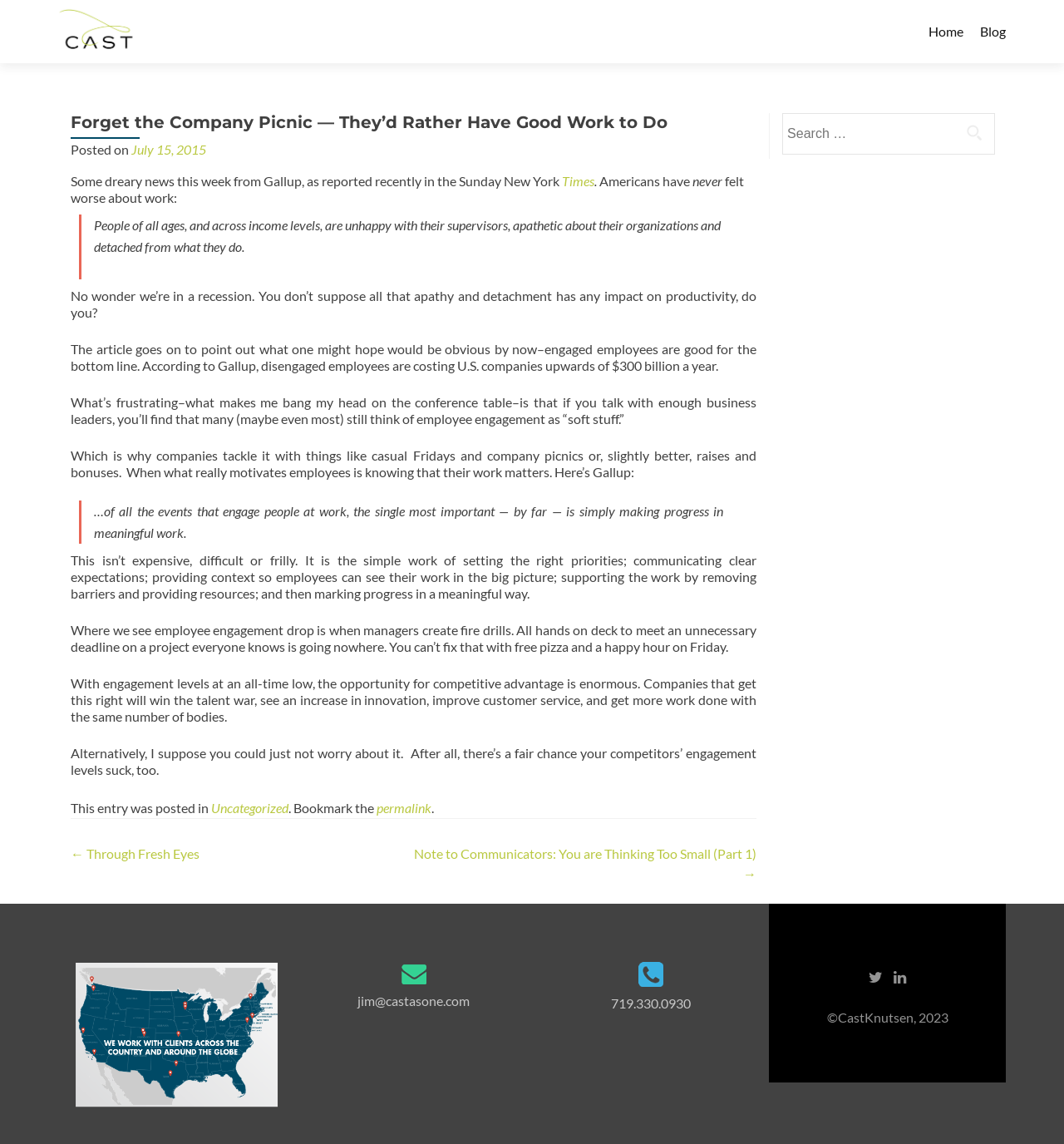Please find the bounding box coordinates for the clickable element needed to perform this instruction: "Search for something".

[0.735, 0.099, 0.935, 0.135]